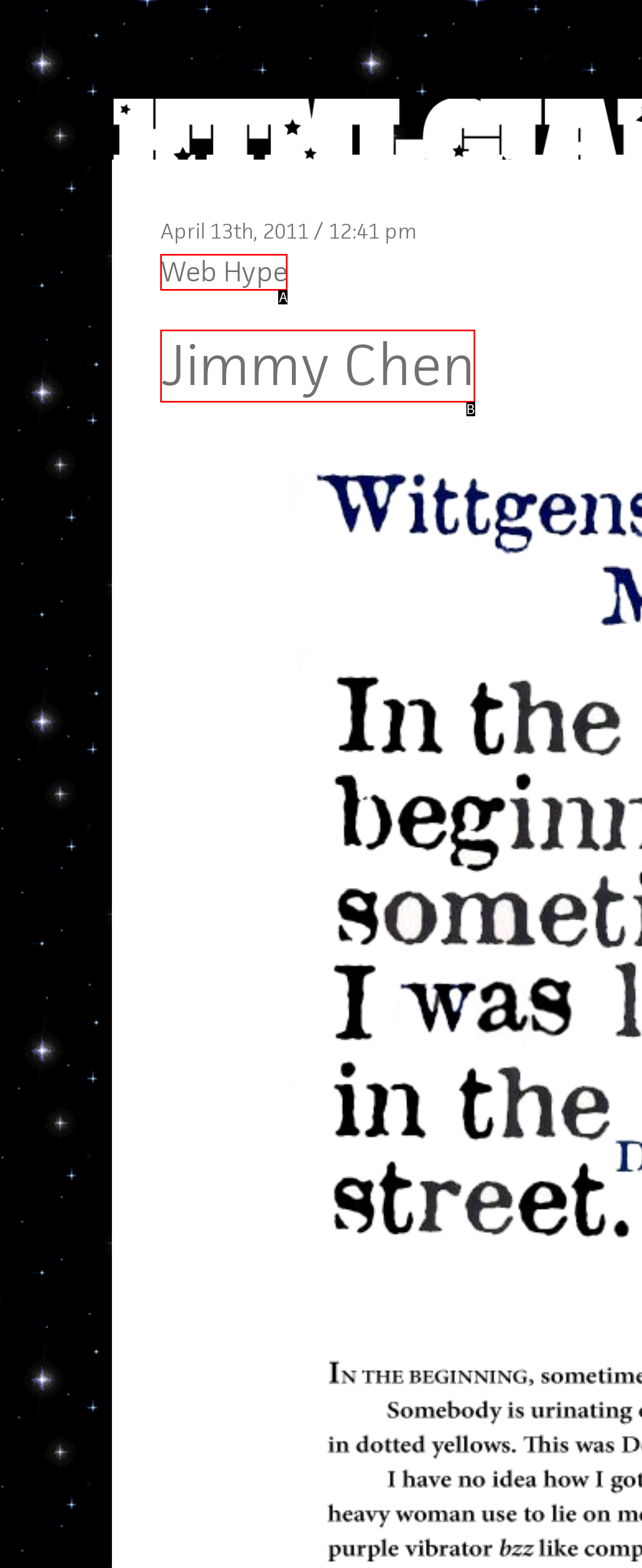Identify which HTML element matches the description: Web Hype
Provide your answer in the form of the letter of the correct option from the listed choices.

A